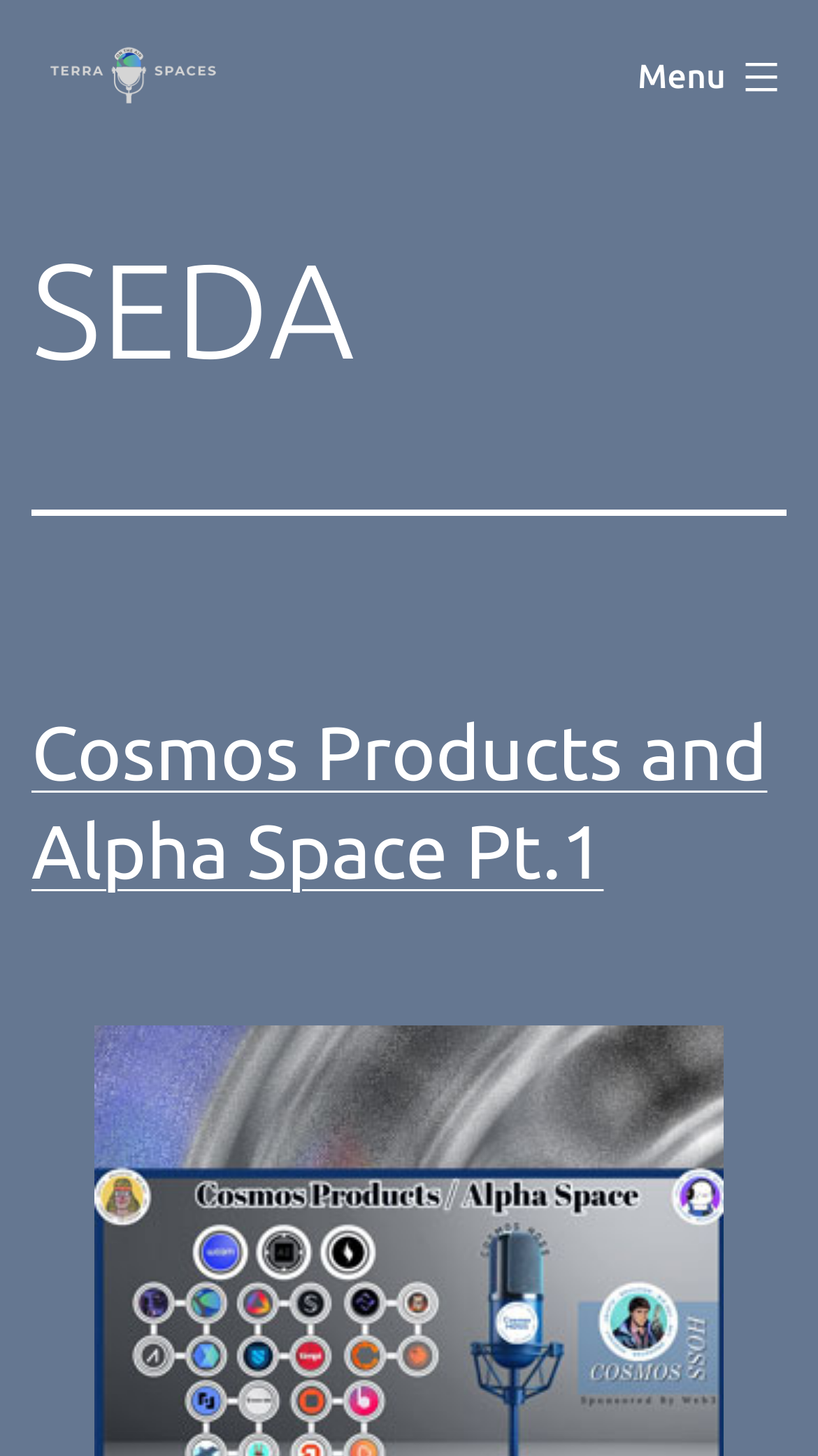Detail the various sections and features present on the webpage.

The webpage is titled "SEDA – TerraSpaces" and features a prominent link to "TerraSpaces" at the top left corner, accompanied by an image with the same name. To the right of this link is another "TerraSpaces" link. 

Below these links, there is a button labeled "Menu" that, when expanded, controls a primary menu list. 

The main content of the webpage is headed by a section titled "Tag: SEDA", which is followed by a subheading "Cosmos Products and Alpha Space Pt.1". This subheading is also a link, suggesting that it leads to a related article or page.